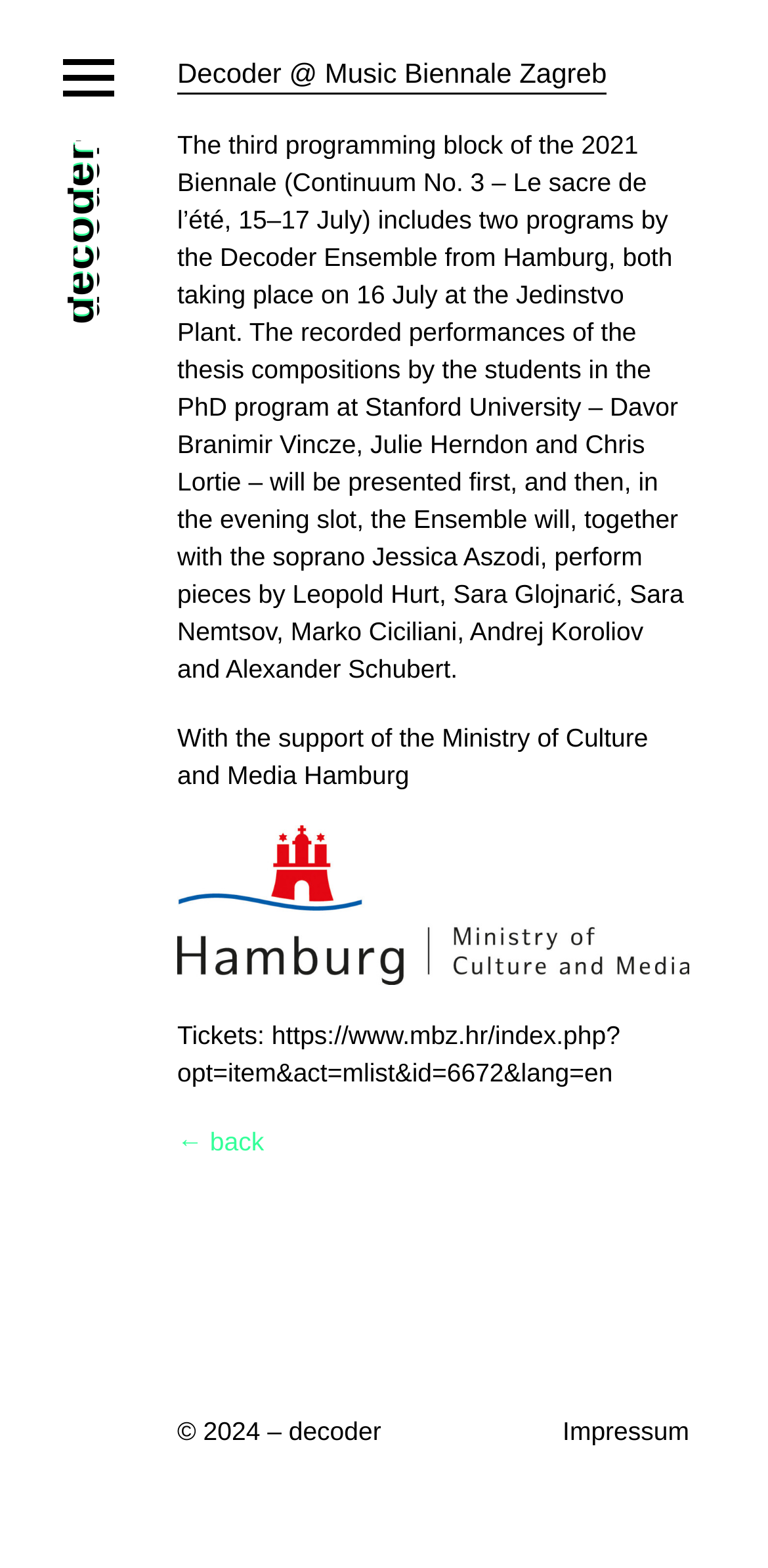Please indicate the bounding box coordinates of the element's region to be clicked to achieve the instruction: "Click on News". Provide the coordinates as four float numbers between 0 and 1, i.e., [left, top, right, bottom].

[0.231, 0.035, 0.321, 0.059]